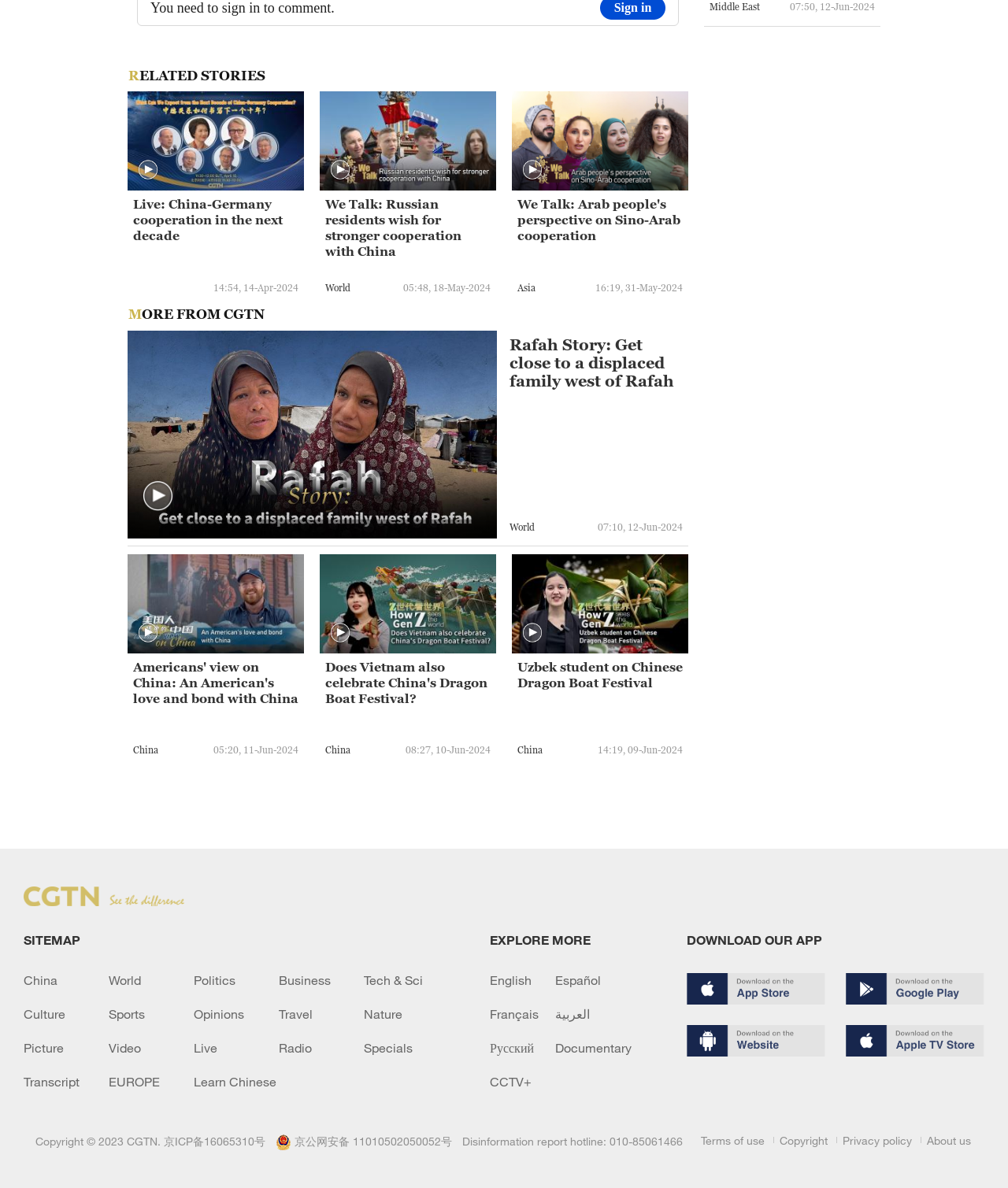Could you determine the bounding box coordinates of the clickable element to complete the instruction: "Click the 'DOWNLOAD OUR APP' button"? Provide the coordinates as four float numbers between 0 and 1, i.e., [left, top, right, bottom].

[0.681, 0.819, 0.819, 0.845]